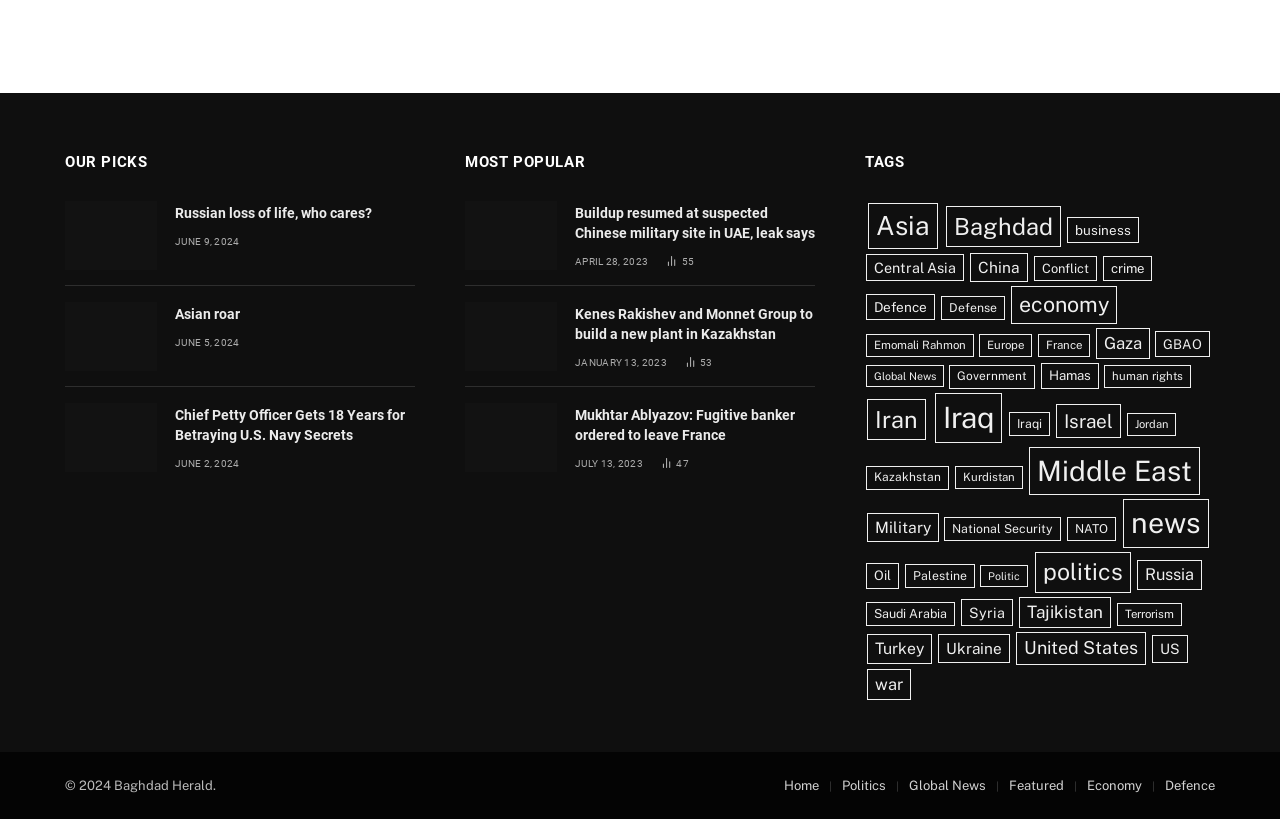Using the image as a reference, answer the following question in as much detail as possible:
How many article views does the third article have?

The third article is located at the bottom left of the webpage, and its article views are indicated by the generic element with the text '47 Article Views'.